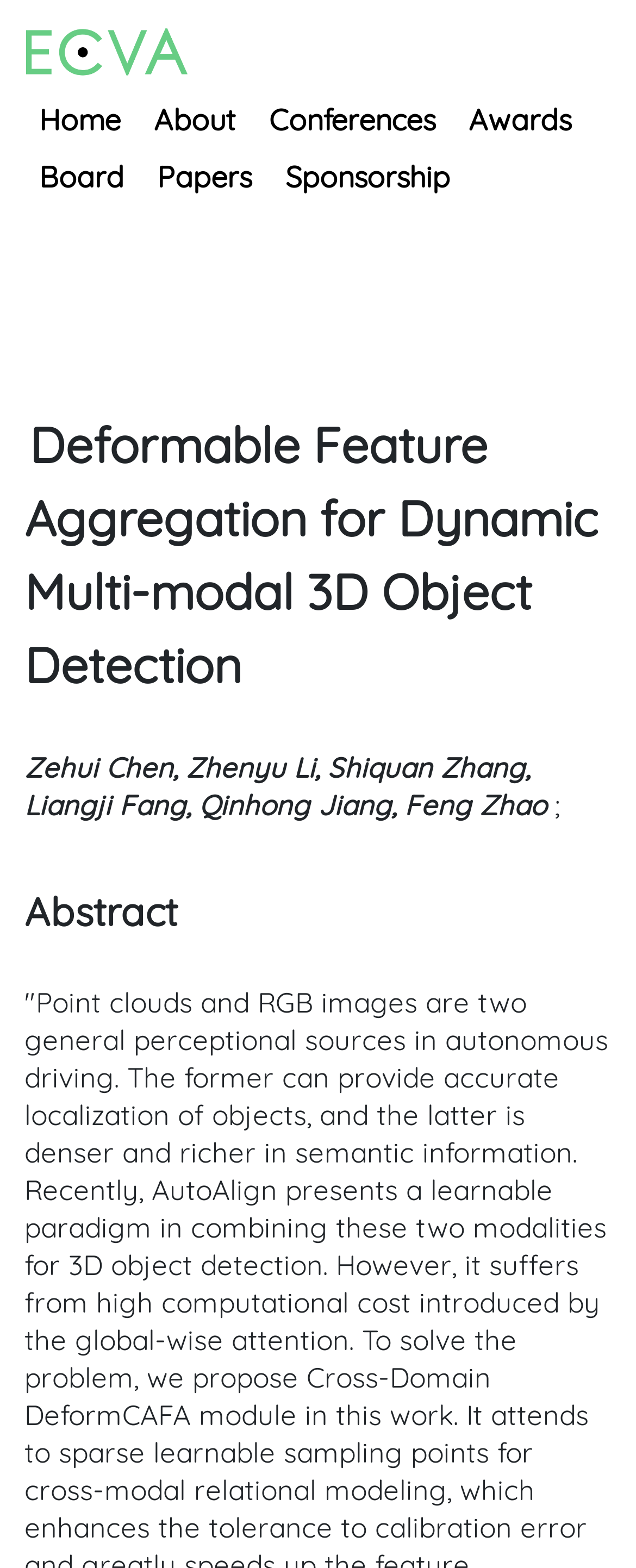Describe all visible elements and their arrangement on the webpage.

The webpage is about the European Computer Vision Association (ECVA). At the top left, there is the ECVA logo, which is an image. Next to the logo, there are five navigation links: "Home", "About", "Conferences", "Awards", and "Board", which are aligned horizontally. Below these links, there are four more links: "Papers", "Sponsorship", and two others.

On the main content area, there is a section that appears to be a paper or article summary. The title of the paper is "Deformable Feature Aggregation for Dynamic Multi-modal 3D Object Detection", which is displayed prominently. Below the title, there is a list of authors: "Zehui Chen, Zhenyu Li, Shiquan Zhang, Liangji Fang, Qinhong Jiang, Feng Zhao". Following the authors' names, there is a semicolon. Underneath, there is a heading labeled "Abstract", which suggests that the full abstract of the paper may be available on this page.